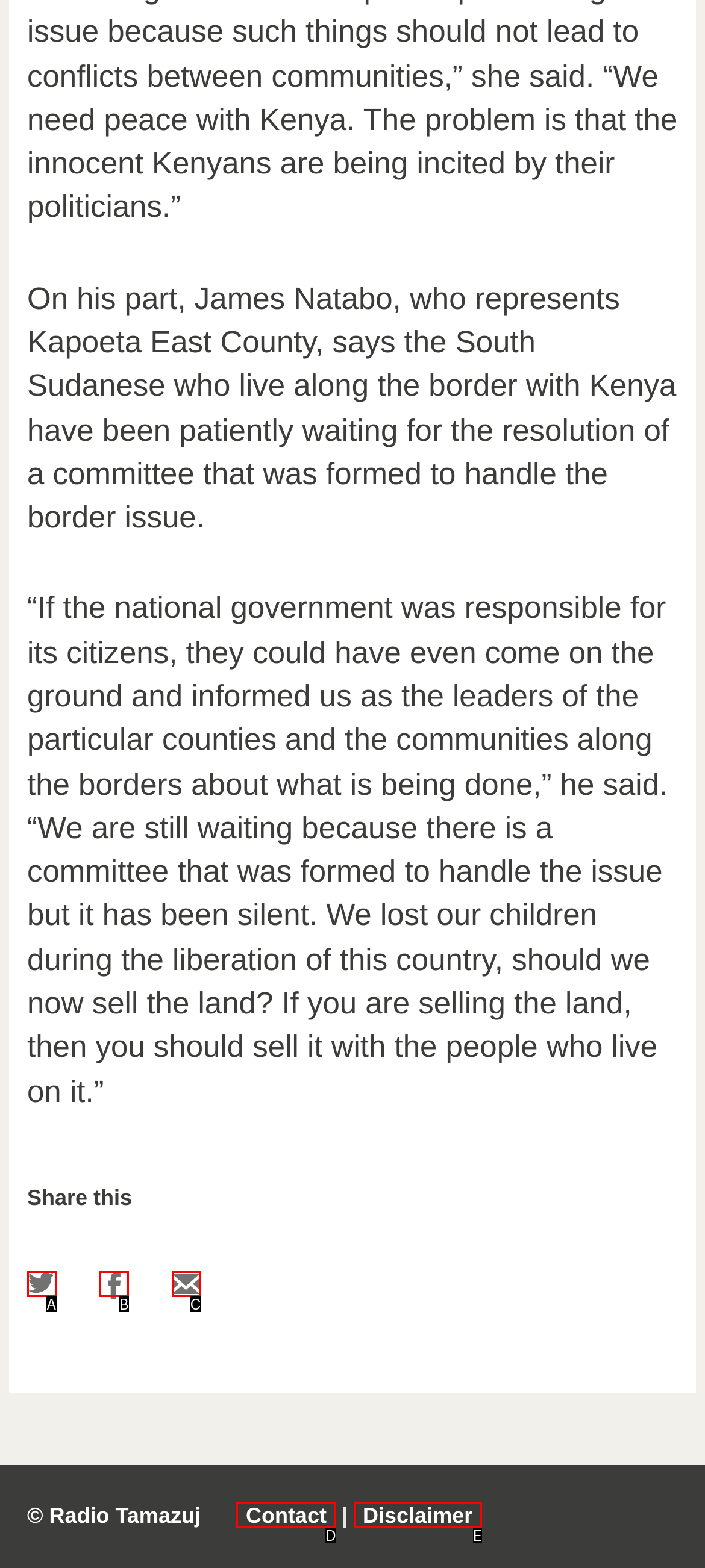Match the element description: E-mail to the correct HTML element. Answer with the letter of the selected option.

C